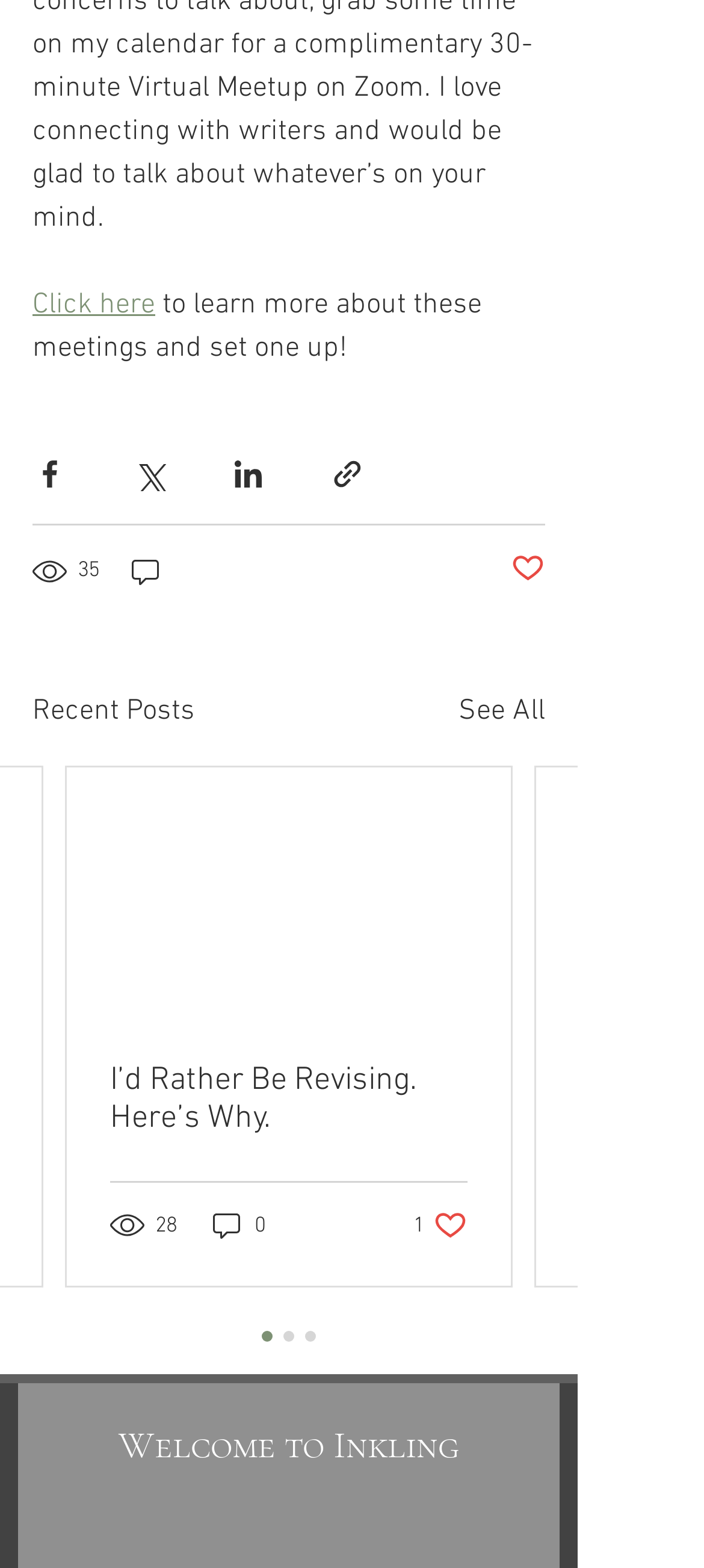Answer this question using a single word or a brief phrase:
What is the purpose of the 'Post not marked as liked' button?

Like a post